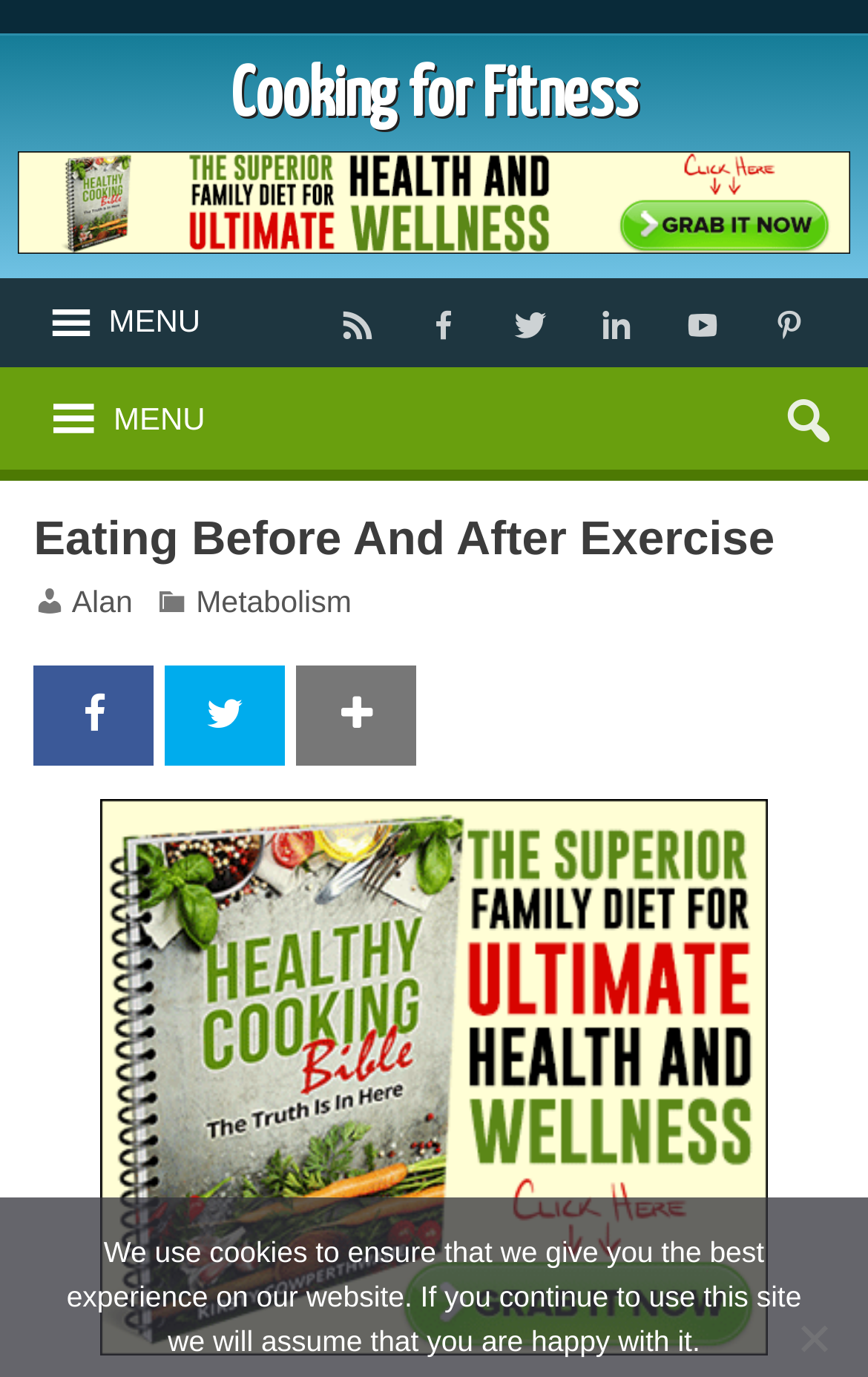Use the information in the screenshot to answer the question comprehensively: What is the name of the cooking concept?

Based on the image and link with the text 'Healthy Cooking', it can be inferred that the cooking concept being referred to is 'Healthy Cooking'.